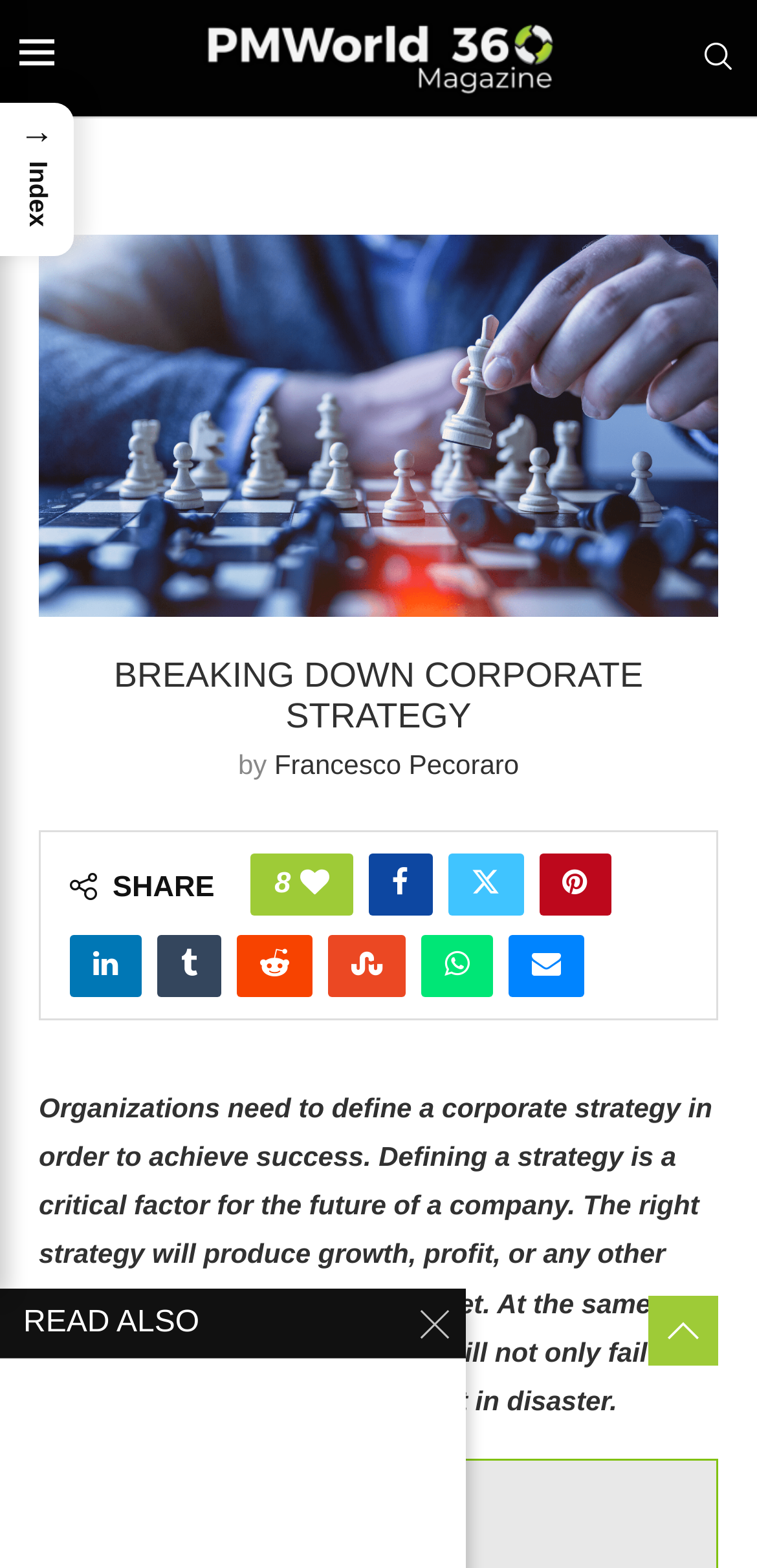Answer the following in one word or a short phrase: 
Who is the author of the article?

Francesco Pecoraro